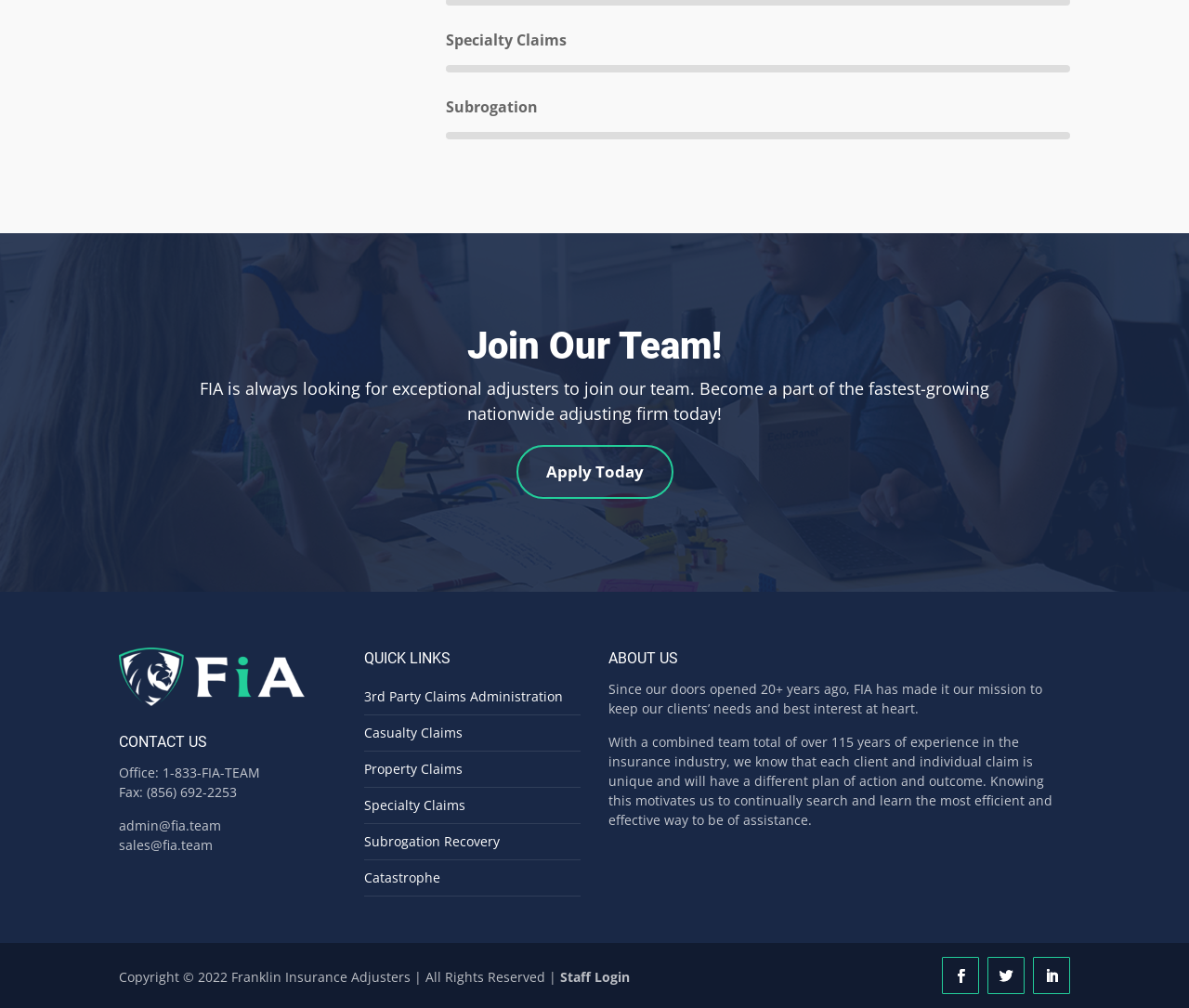What type of claims does FIA handle?
Observe the image and answer the question with a one-word or short phrase response.

Various types